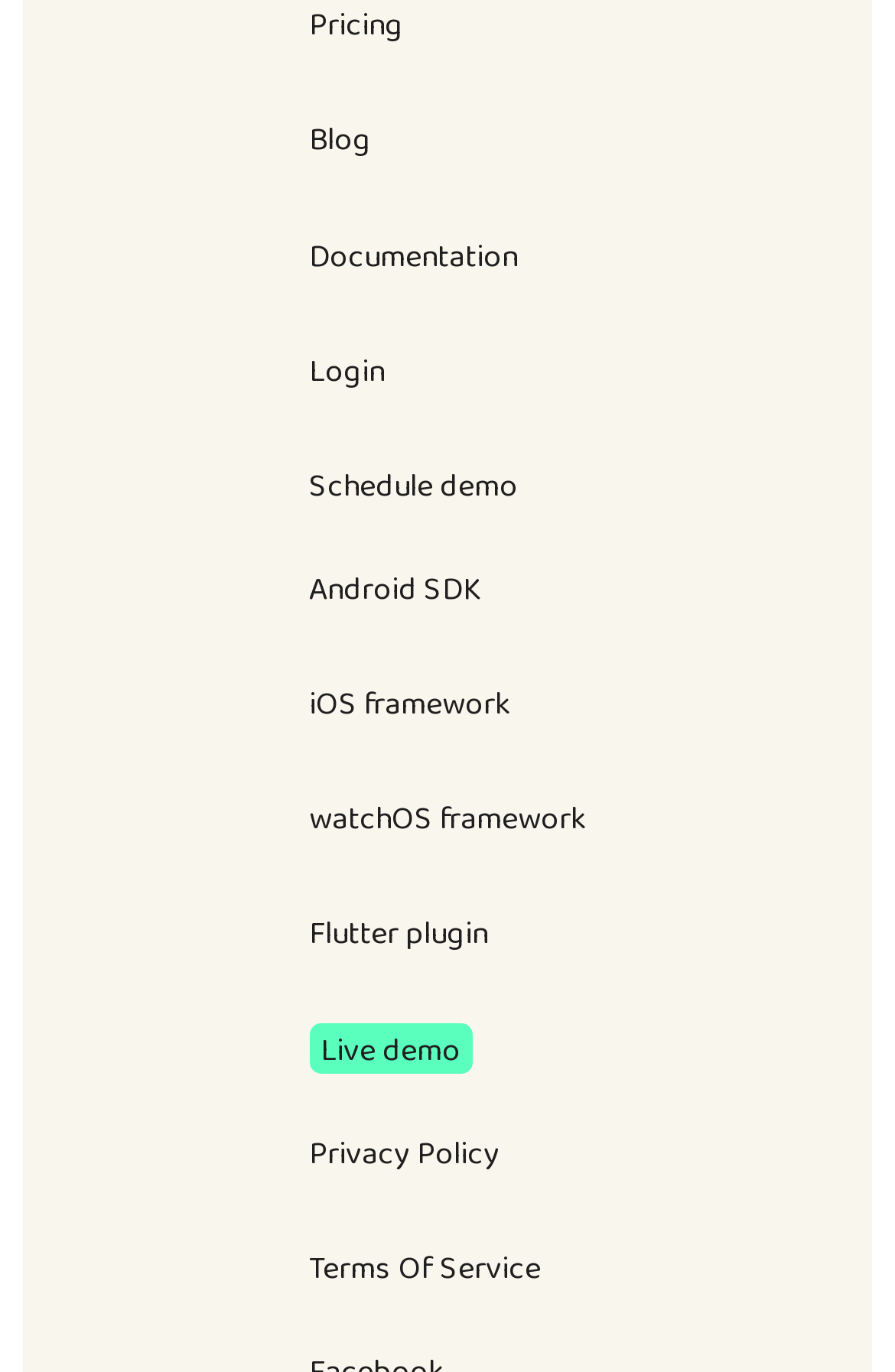Predict the bounding box coordinates for the UI element described as: "Terms Of Service". The coordinates should be four float numbers between 0 and 1, presented as [left, top, right, bottom].

[0.345, 0.903, 0.655, 0.945]